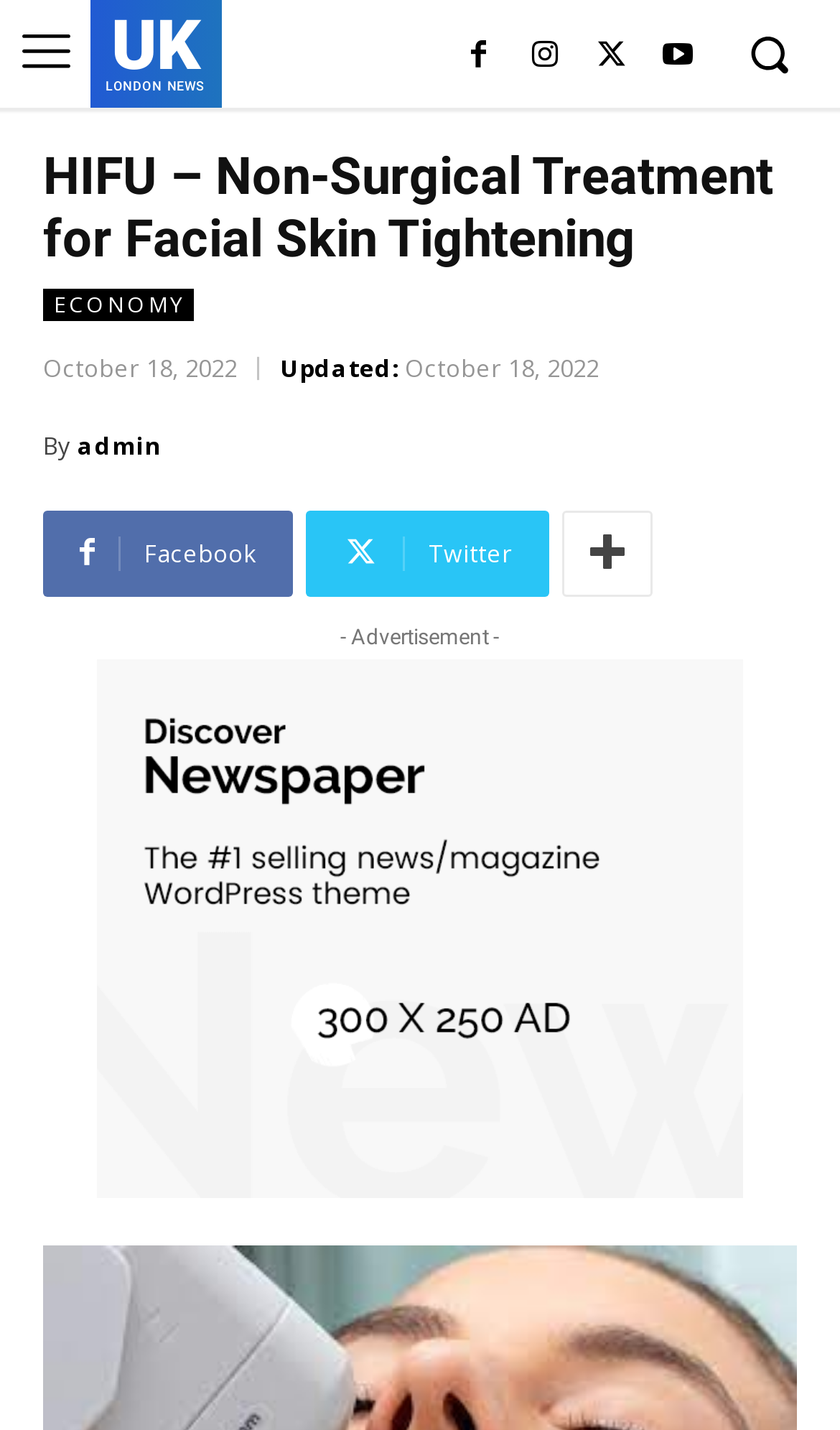Please specify the bounding box coordinates of the clickable region to carry out the following instruction: "Click the admin link". The coordinates should be four float numbers between 0 and 1, in the format [left, top, right, bottom].

[0.092, 0.289, 0.192, 0.334]